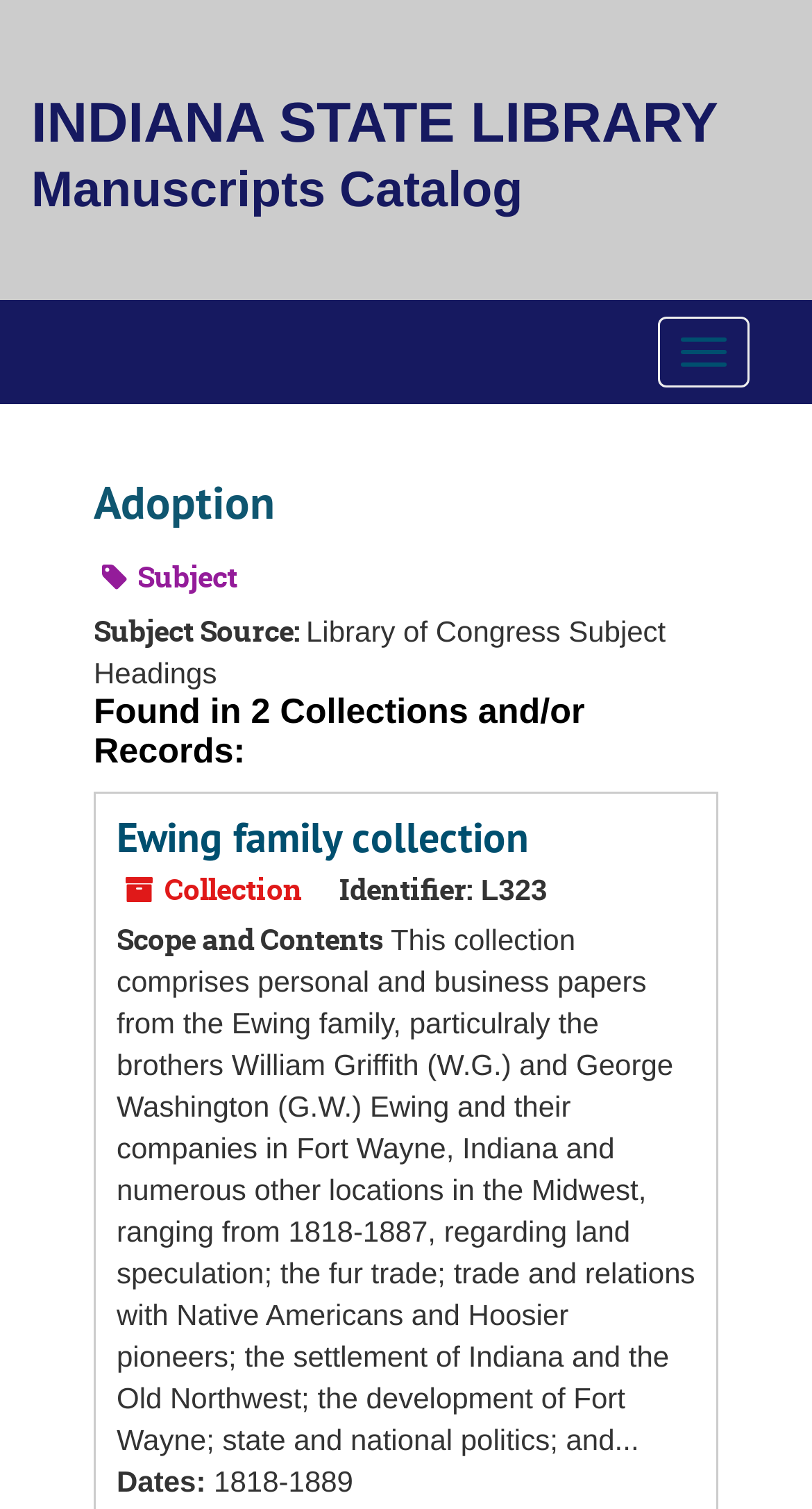What is the time period of the Ewing family collection?
Based on the visual content, answer with a single word or a brief phrase.

1818-1889